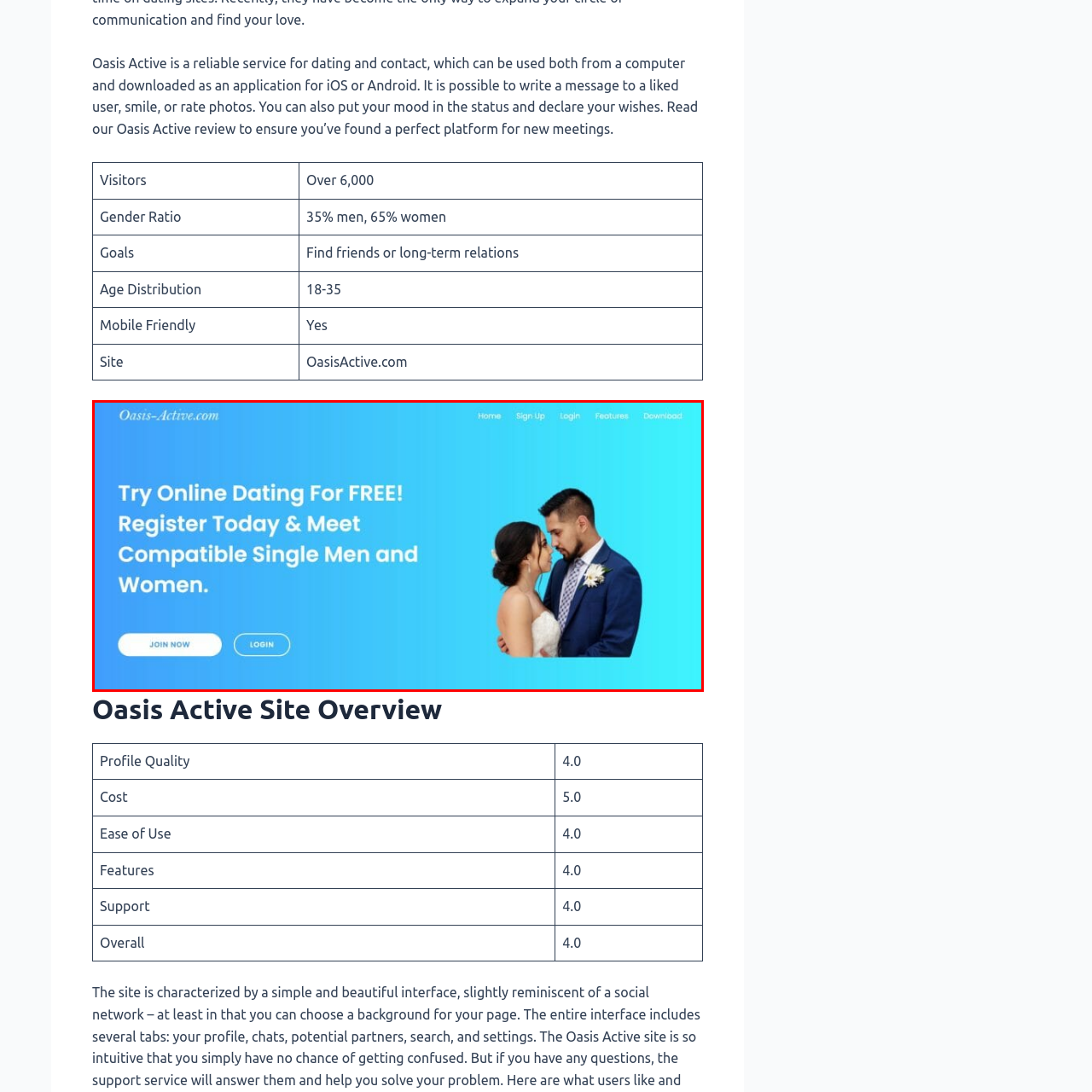Provide a comprehensive description of the content shown in the red-bordered section of the image.

The image showcases the main page of Oasis Active, an online dating platform designed to facilitate connections between singles. The vibrant gradient background transitions from blue to light teal, creating an inviting atmosphere. Prominently displayed is the message encouraging users to try online dating at no cost, inviting them to register and meet compatible singles. 

The design features a bold call-to-action with buttons labeled "JOIN NOW" and "LOGIN," emphasizing accessibility to the service. At the forefront, a couple dressed in formal attire, radiating happiness, symbolizes the potential successful outcomes of using the site. This visual representation aligns perfectly with Oasis Active's mission to provide a reliable and engaging platform for singles looking for meaningful relationships.